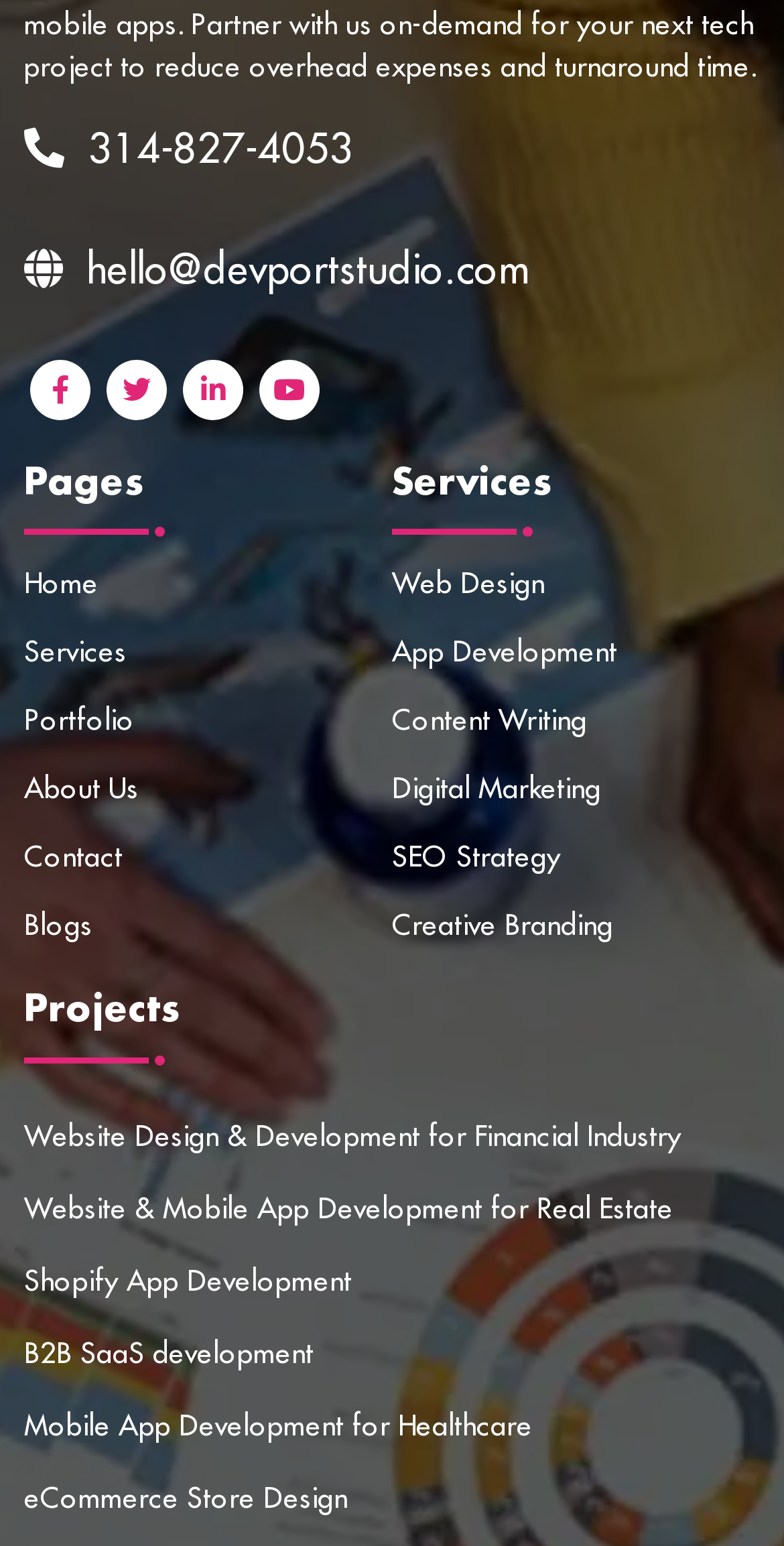Please look at the image and answer the question with a detailed explanation: How many links are in the main navigation?

I counted the number of links in the main navigation, which are 'Home', 'Services', 'Portfolio', 'About Us', 'Contact', and 'Blogs', totaling 6 links.